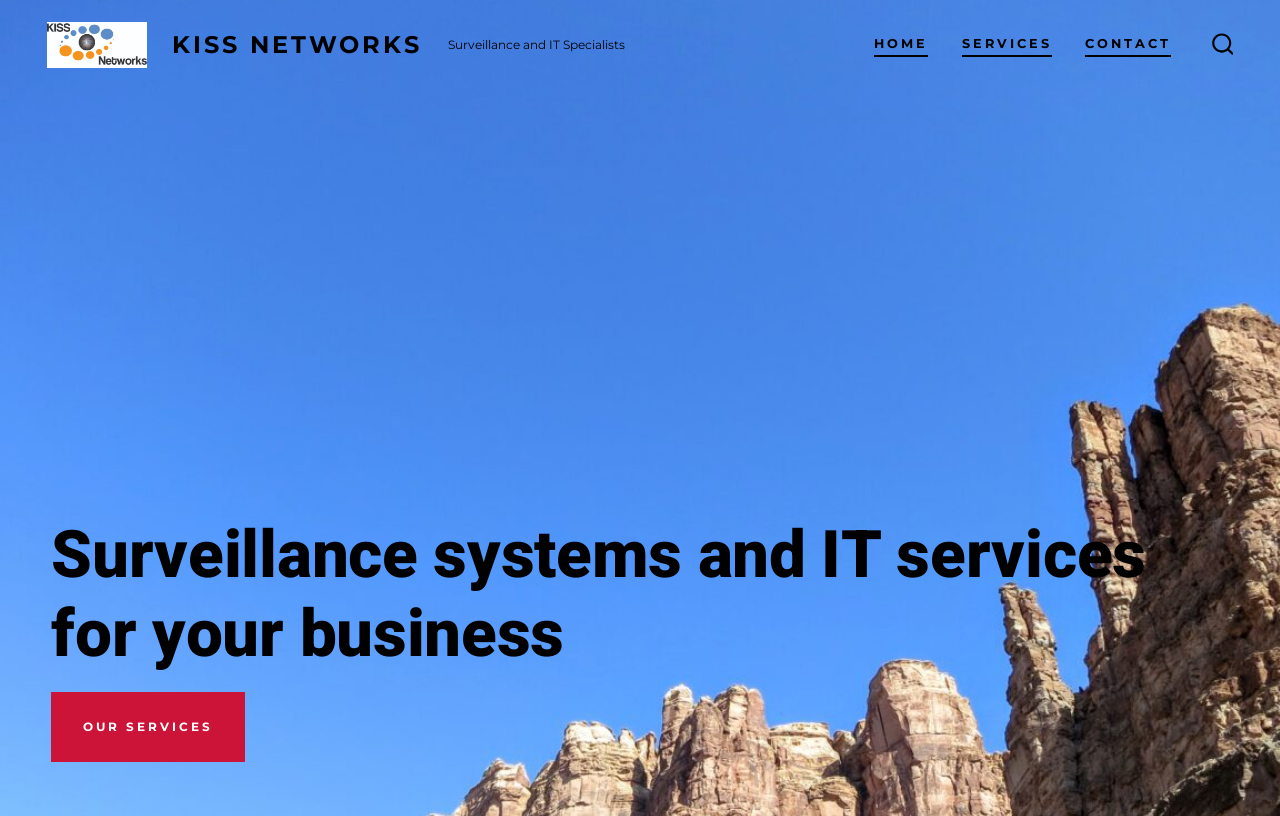How many images are there on the page?
Please respond to the question with a detailed and well-explained answer.

I counted the number of image elements on the page and found two images: one with the 'KISS Logo' and another without any text.